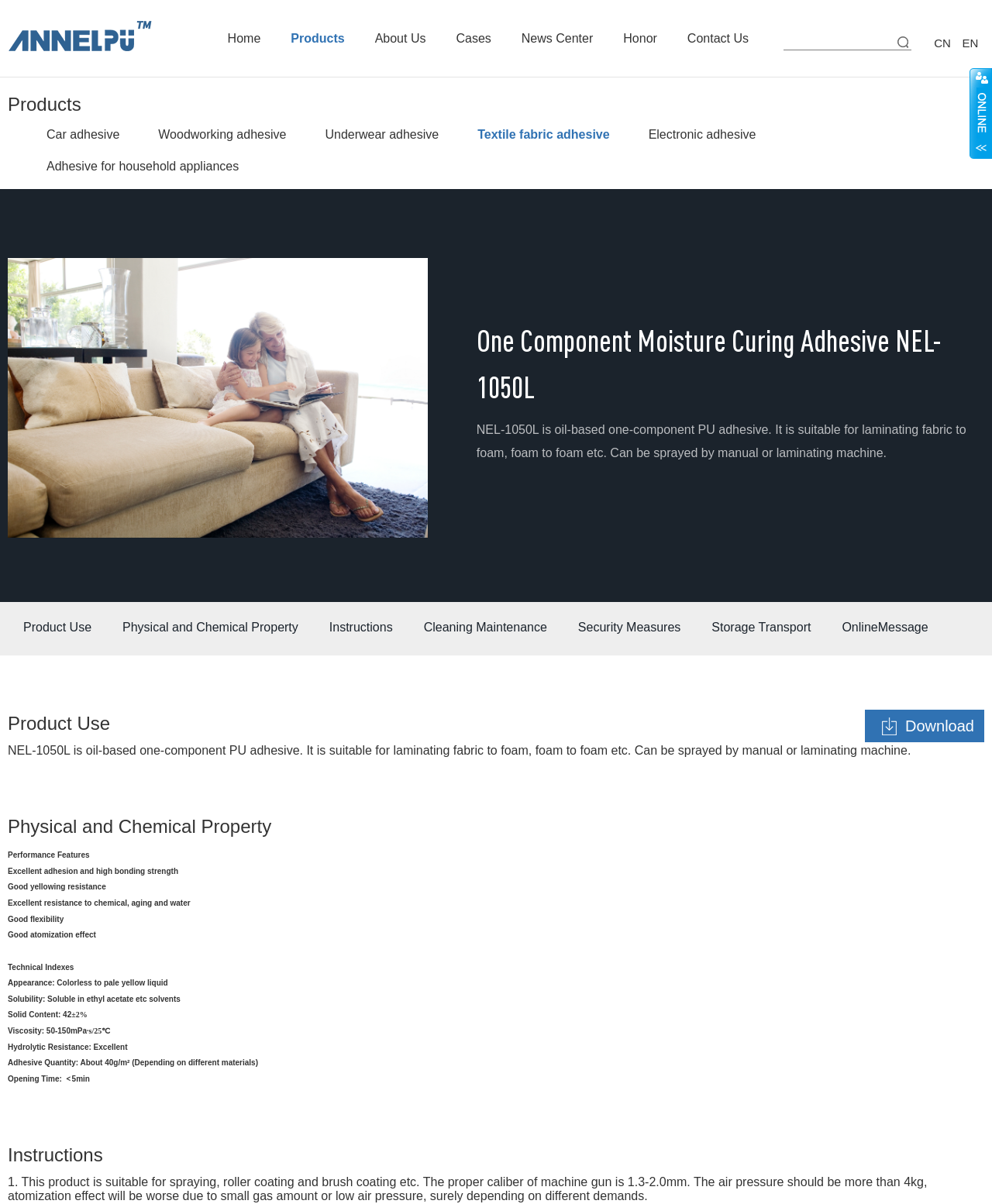What is the opening time of the adhesive?
Refer to the screenshot and answer in one word or phrase.

＜5min